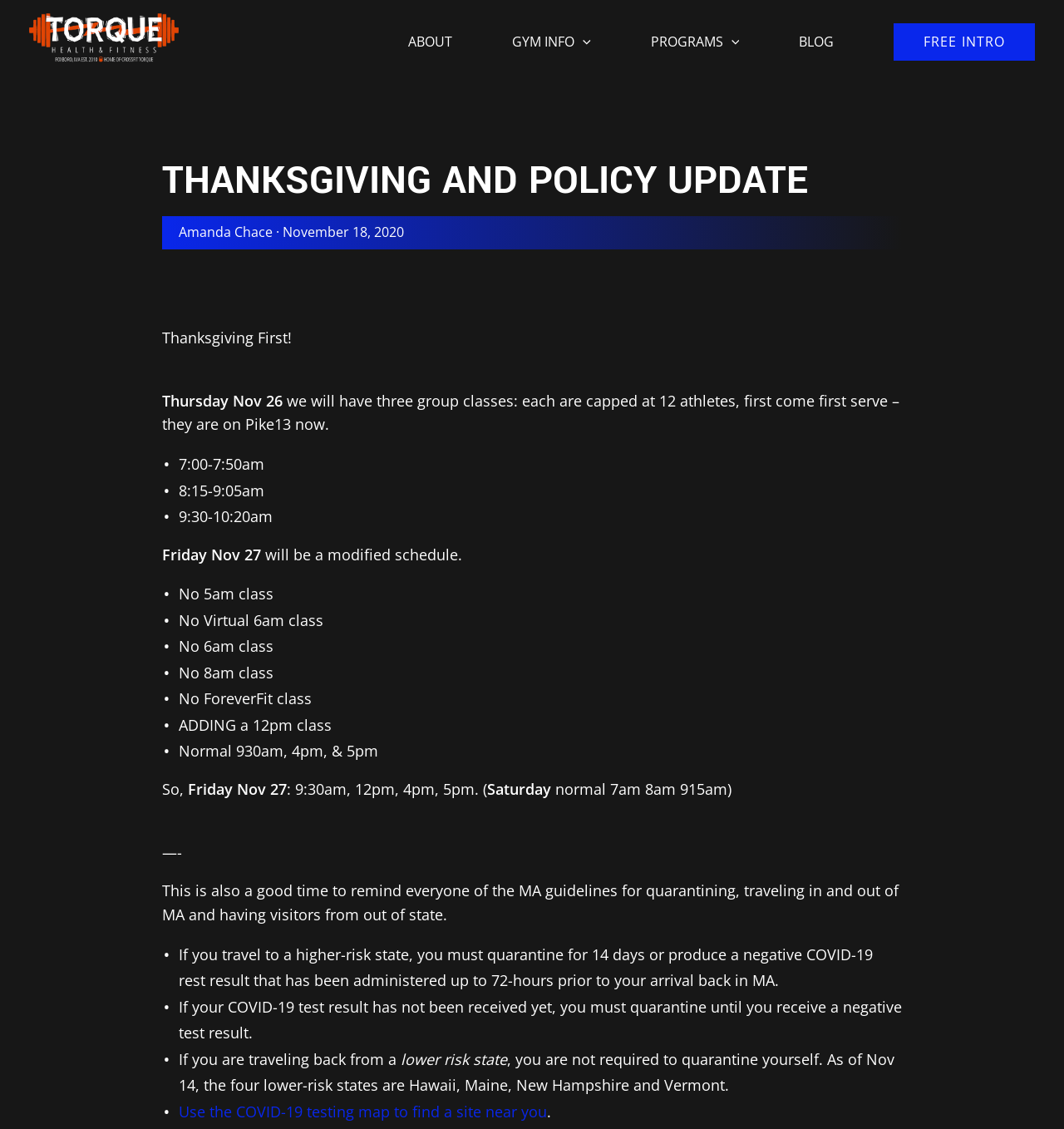Show the bounding box coordinates for the element that needs to be clicked to execute the following instruction: "Report a problem with this page". Provide the coordinates in the form of four float numbers between 0 and 1, i.e., [left, top, right, bottom].

None